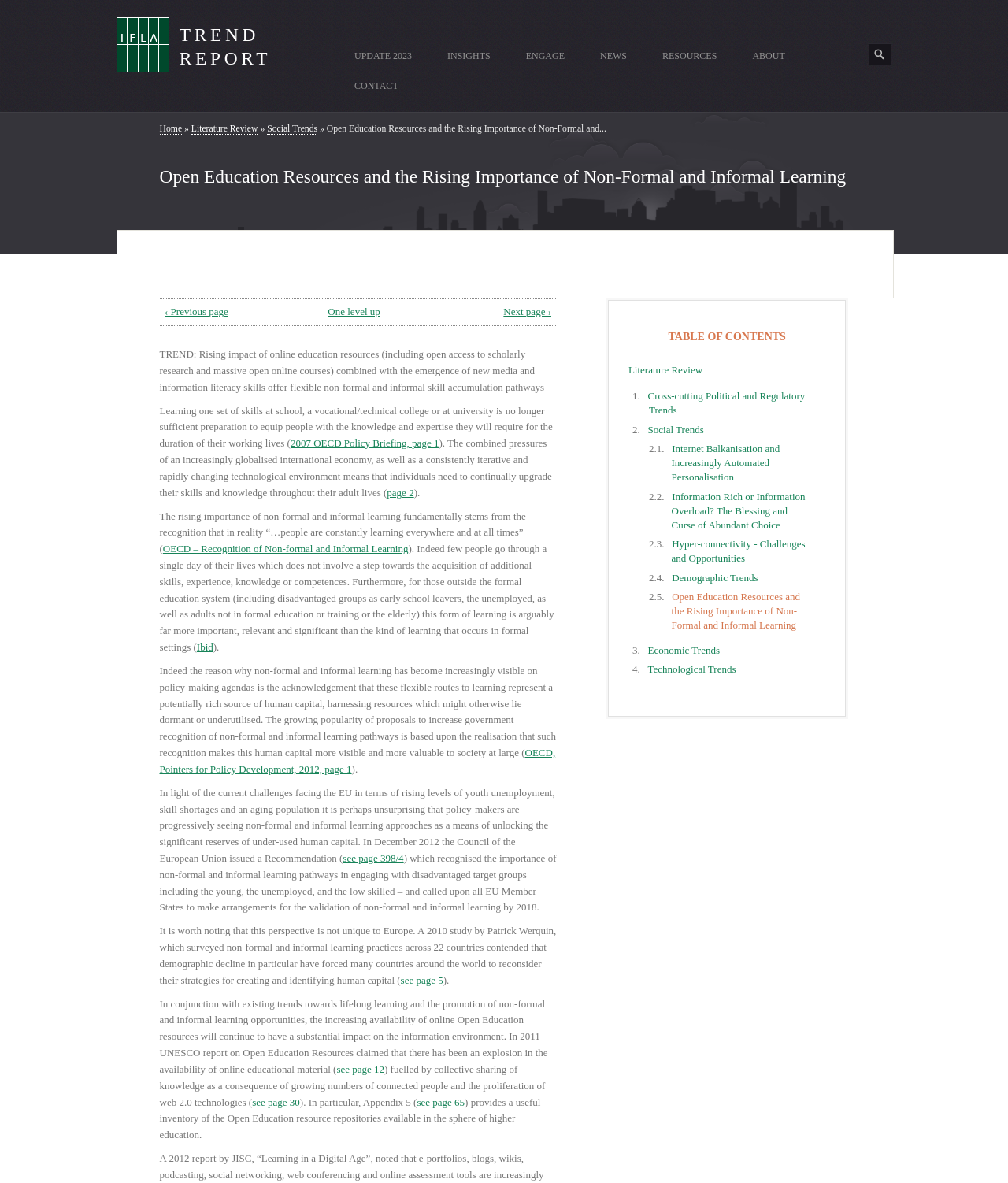Describe all visible elements and their arrangement on the webpage.

The webpage is about the IFLA Trend Report, specifically focusing on Open Education Resources and the Rising Importance of Non-Formal and Informal Learning. At the top, there is a navigation menu with links to "Home", "TREND REPORT", "UPDATE 2023", "INSIGHTS", "ENGAGE", "NEWS", "RESOURCES", "ABOUT", and "CONTACT". Below this menu, there is a search bar with a "Search..." placeholder text.

On the left side of the page, there is a breadcrumb navigation menu showing the current location, with links to "Home", "Literature Review", and the current page. Below this, there are three navigation links: "‹ Previous page", "One level up", and "Next page ›".

The main content of the page is divided into several sections. The first section has a heading "Open Education Resources and the Rising Importance of Non-Formal and Informal Learning" and provides an introduction to the topic. The text explains that the rising impact of online education resources, combined with the emergence of new media and information literacy skills, offers flexible non-formal and informal skill accumulation pathways.

The following sections discuss the importance of non-formal and informal learning, citing OECD policy briefings and reports. The text highlights the recognition that people are constantly learning everywhere and at all times, and that non-formal and informal learning pathways are a means of unlocking significant reserves of under-used human capital.

The page also mentions the increasing availability of online Open Education resources, citing a UNESCO report, and provides an inventory of Open Education resource repositories available in the sphere of higher education.

On the right side of the page, there is a table of contents with links to various sections, including "Literature Review", "Cross-cutting Political and Regulatory Trends", "Social Trends", and others.